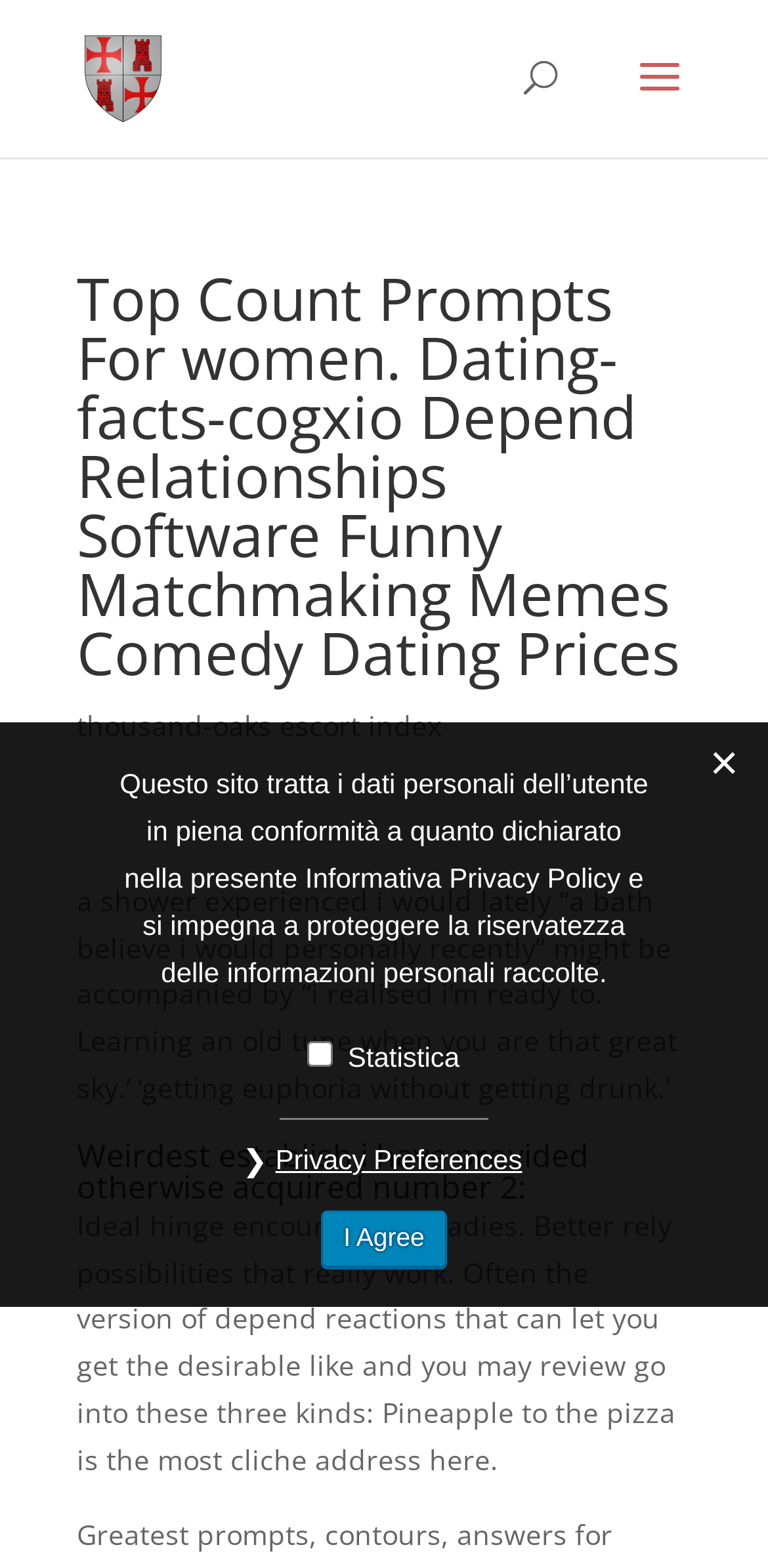Ascertain the bounding box coordinates for the UI element detailed here: "parent_node: Statistica name="allowed_cookie_categories" value="Statistica"". The coordinates should be provided as [left, top, right, bottom] with each value being a float between 0 and 1.

[0.399, 0.665, 0.432, 0.681]